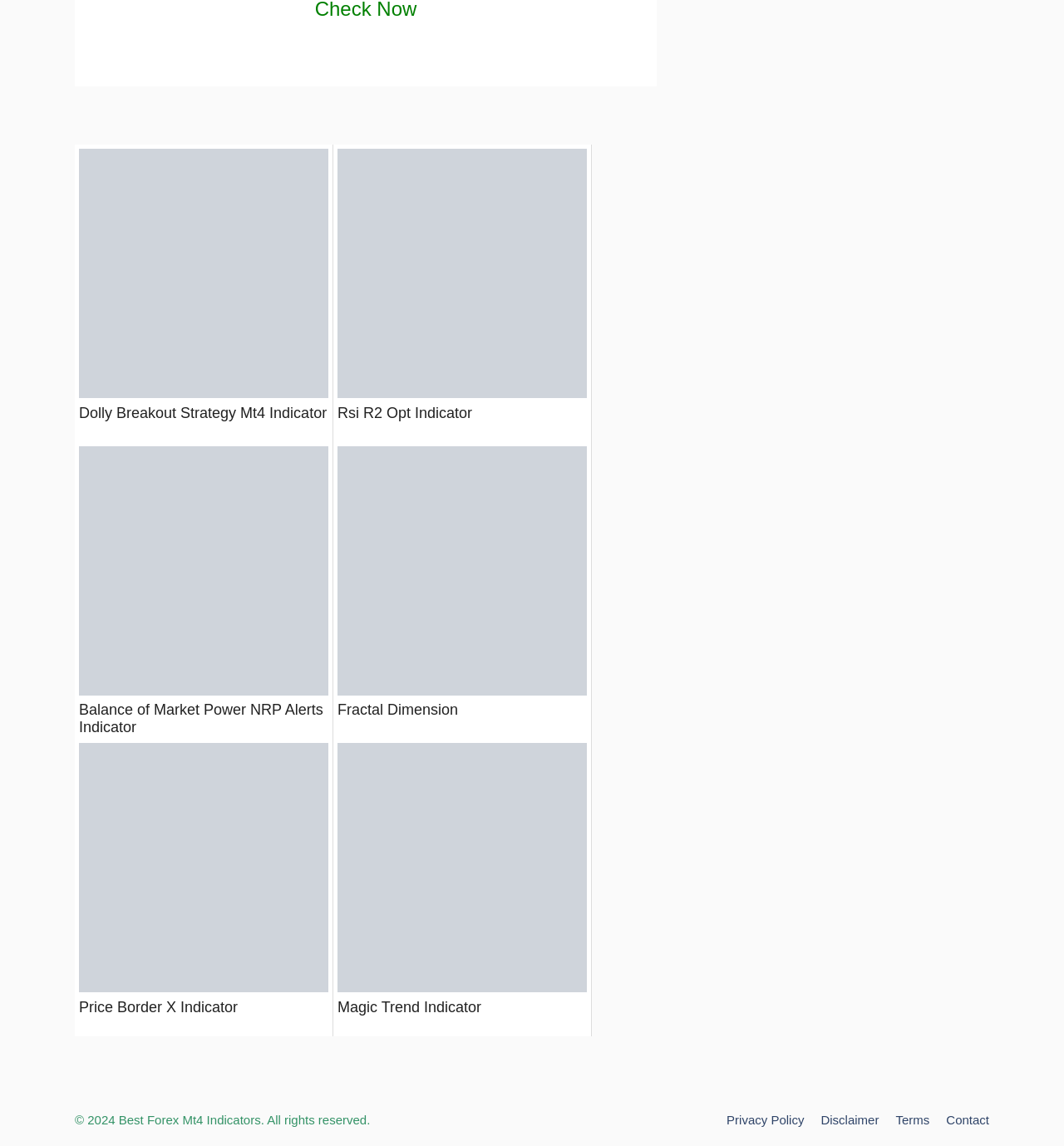What is the theme of the images on the webpage?
Answer the question with a single word or phrase, referring to the image.

Mt4 indicators